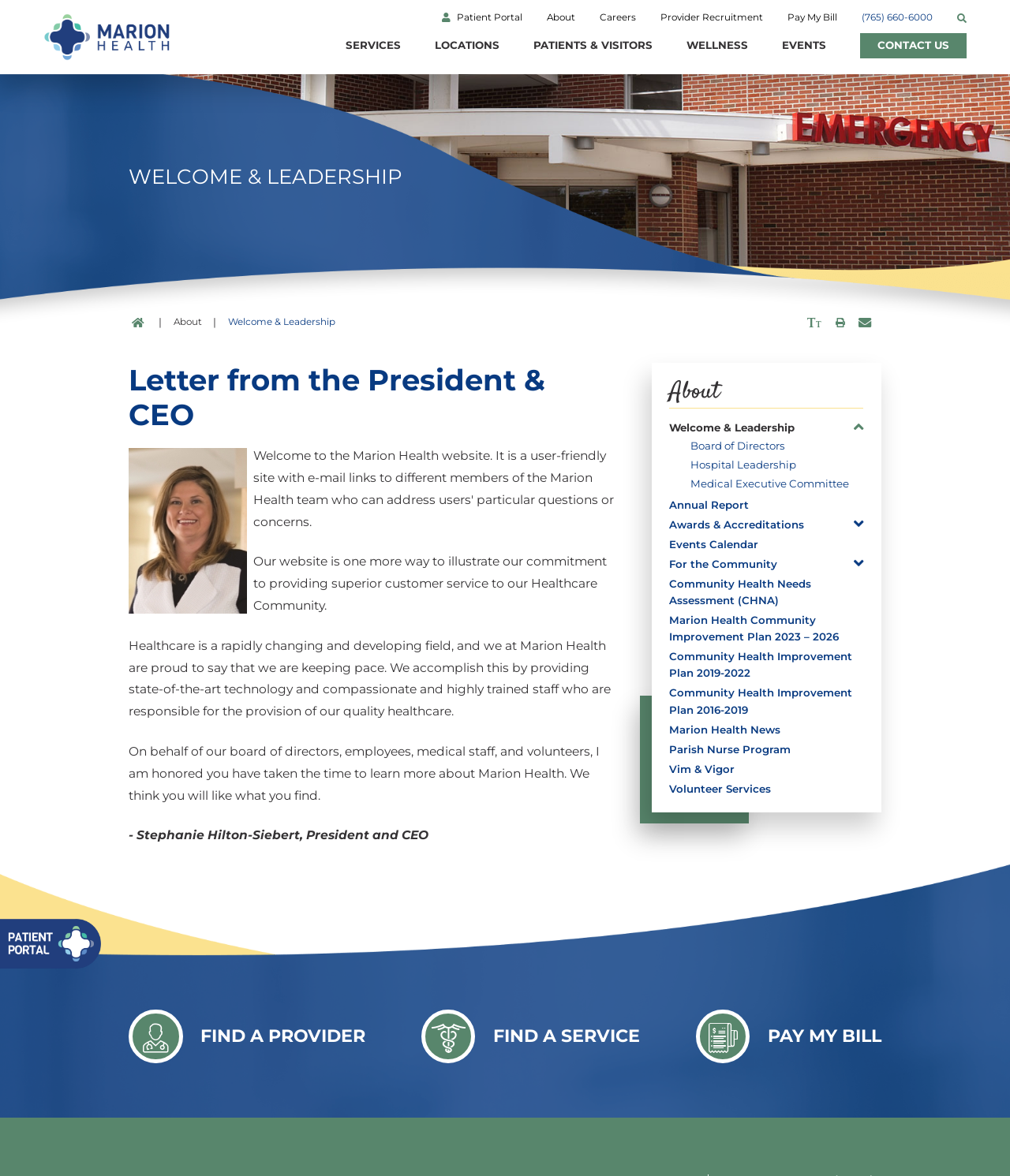Provide your answer in a single word or phrase: 
What is the name of the hospital?

Marion General Hospital